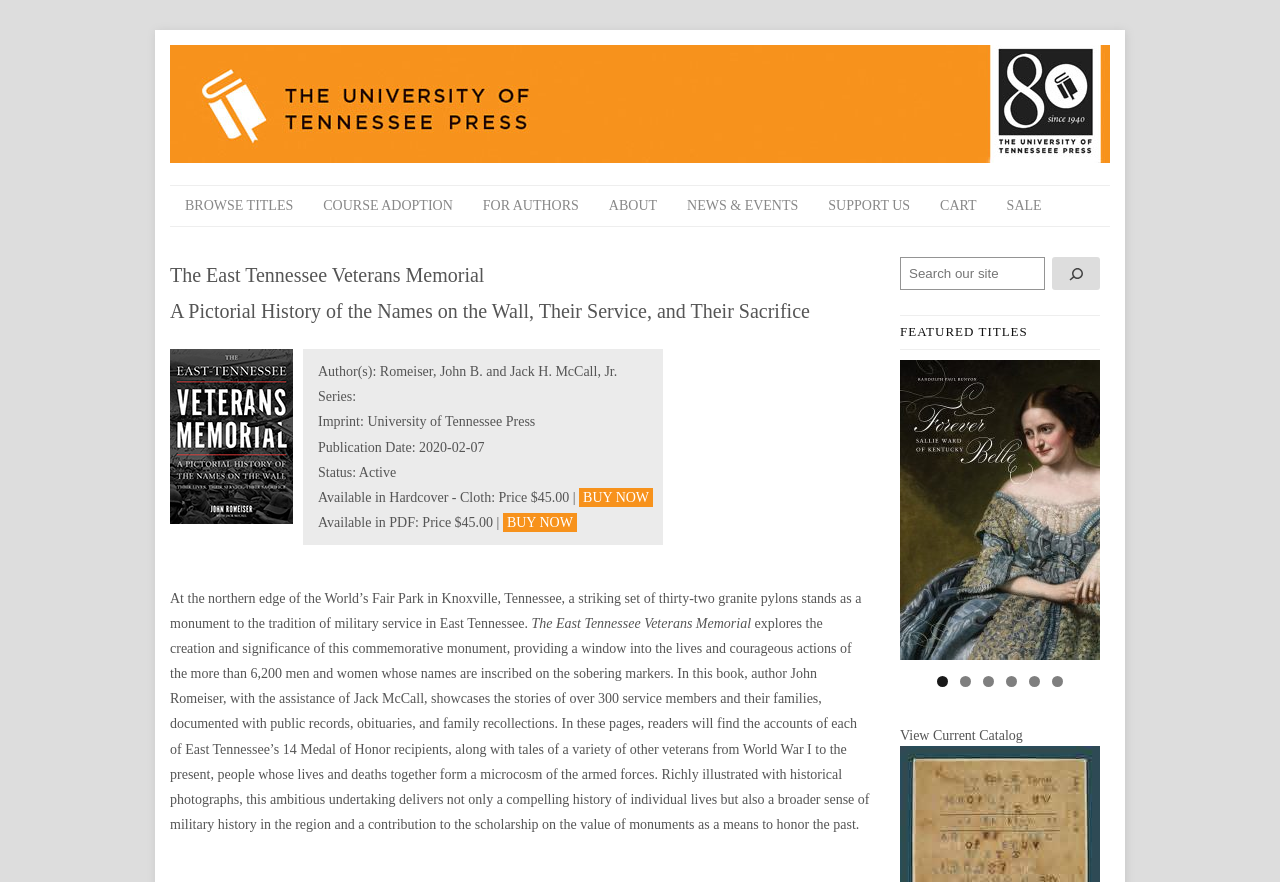Generate the title text from the webpage.

The East Tennessee Veterans Memorial